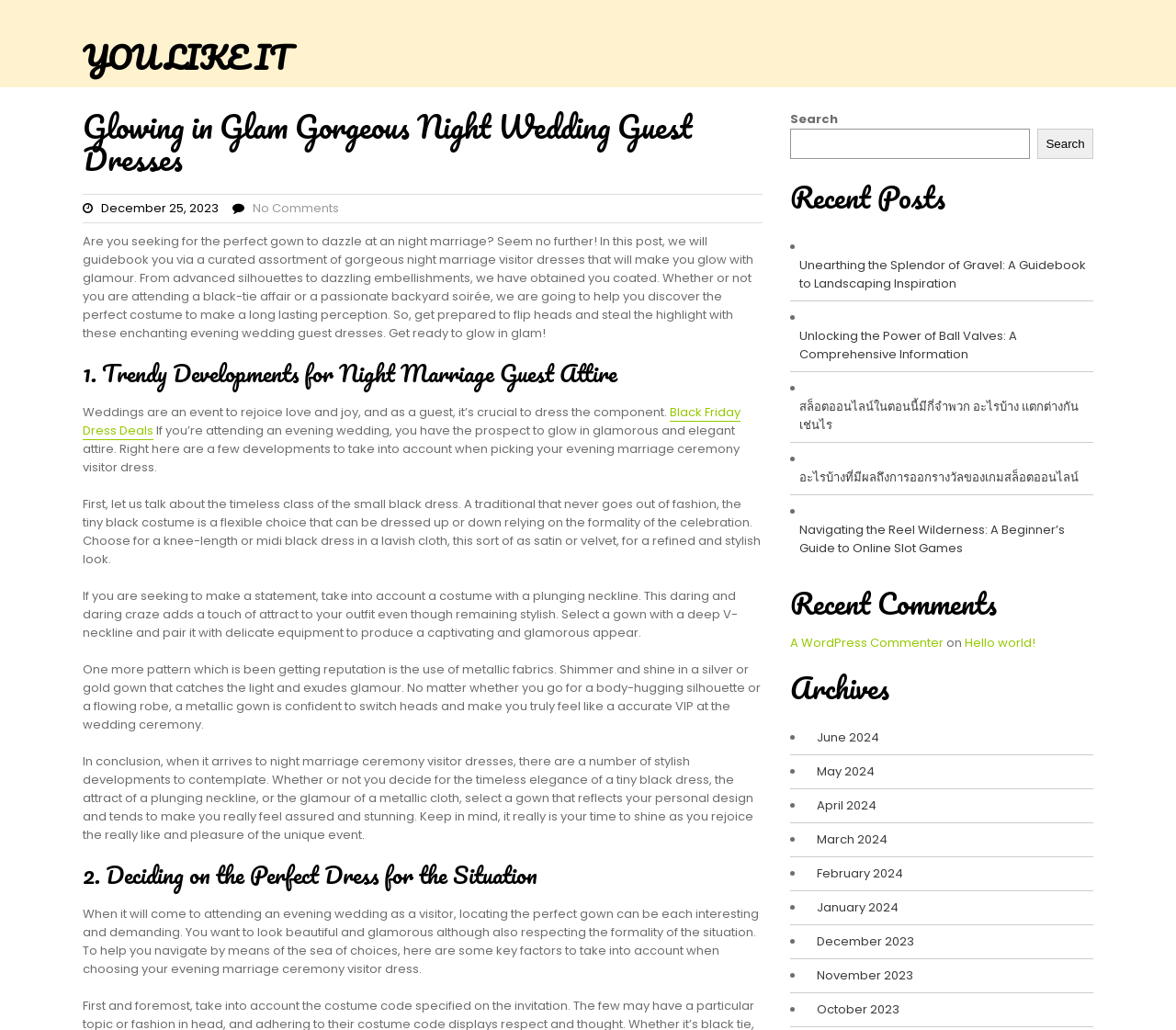Please locate the clickable area by providing the bounding box coordinates to follow this instruction: "Read recent posts".

[0.672, 0.177, 0.93, 0.206]